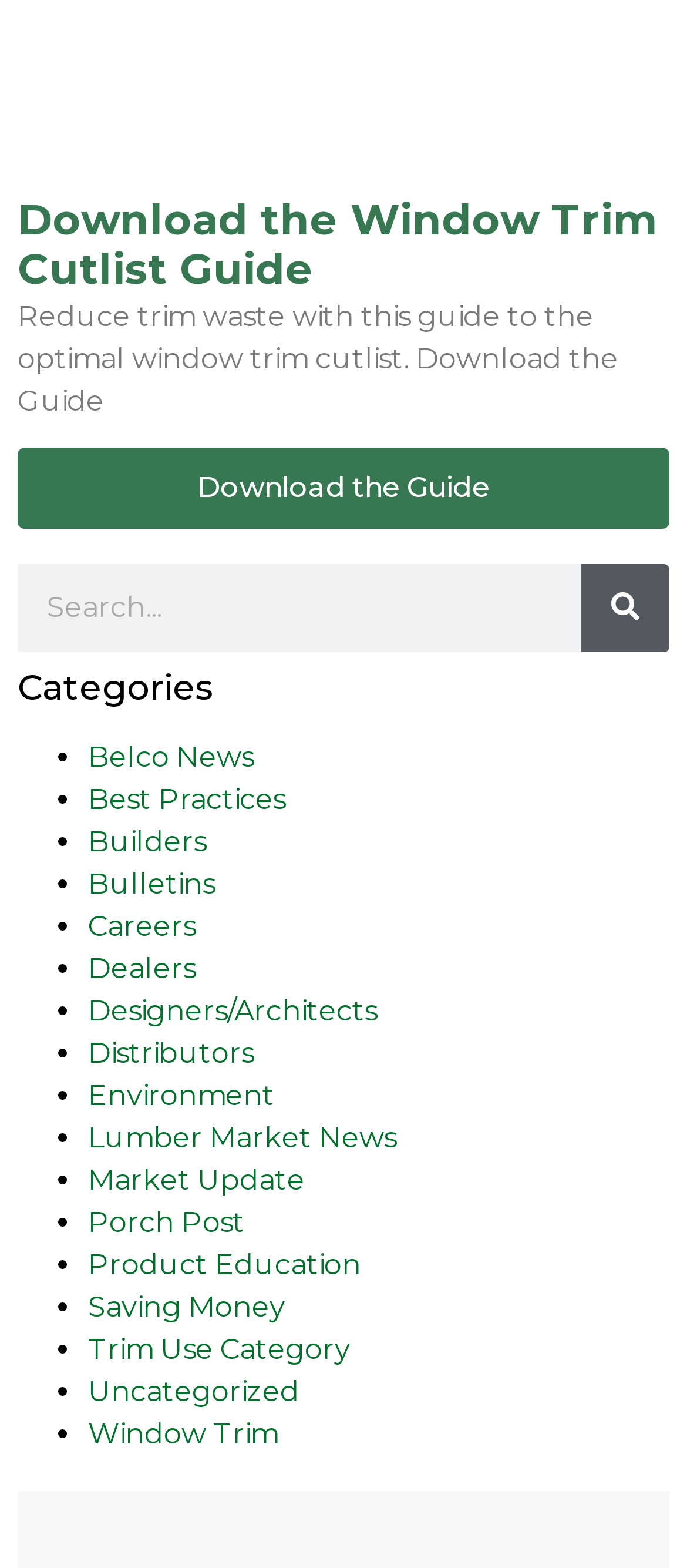Examine the image carefully and respond to the question with a detailed answer: 
What is the function of the search box?

The function of the search box is to search the website, as indicated by the presence of a search box with a 'Search' button, allowing users to input keywords to find relevant content on the website.